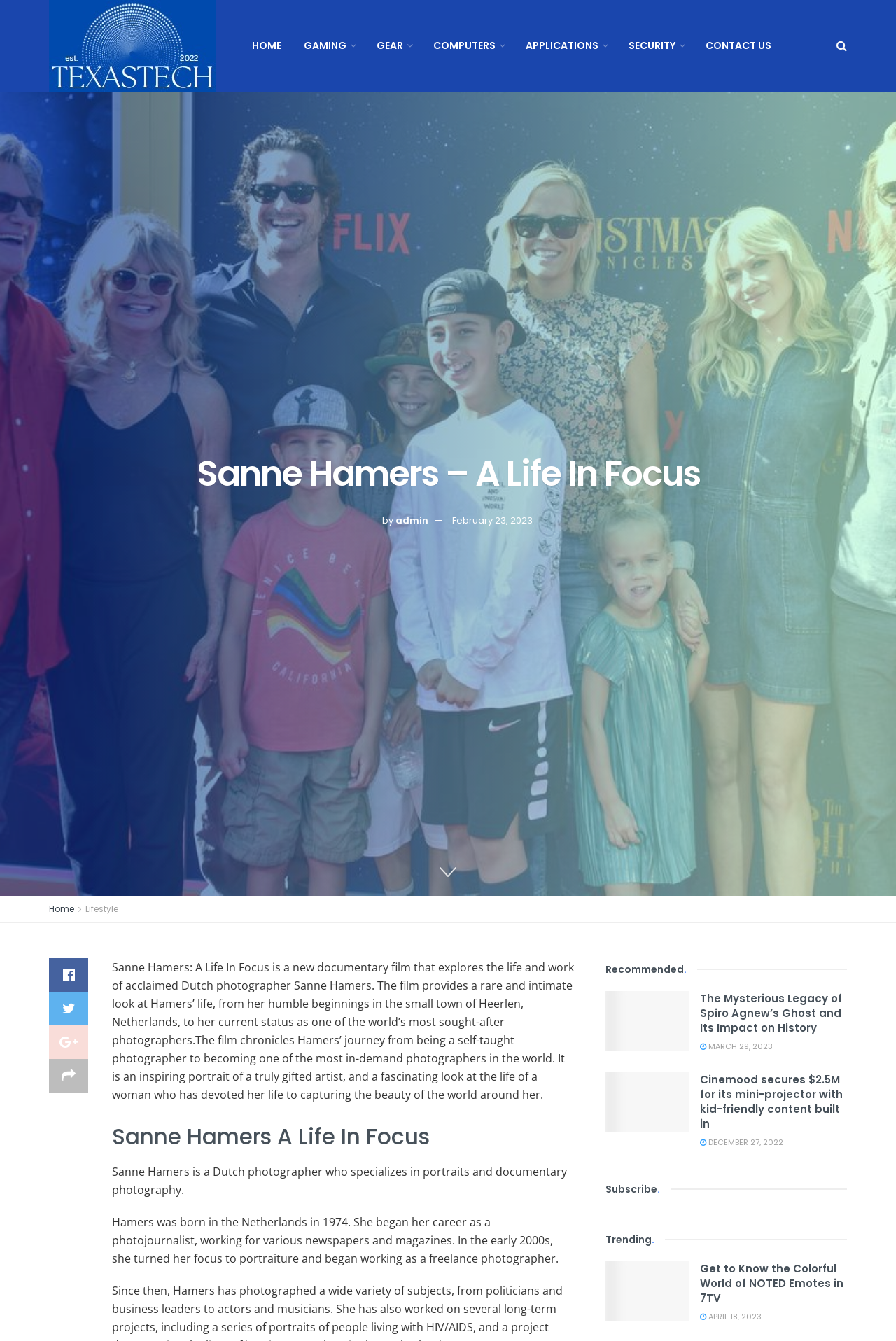How many navigation links are at the top of the webpage?
Using the details shown in the screenshot, provide a comprehensive answer to the question.

I counted the number of link elements at the top of the webpage, excluding the 'TexasTech' link. There are 7 navigation links: 'HOME', 'GAMING', 'GEAR', 'COMPUTERS', 'APPLICATIONS', 'SECURITY', and 'CONTACT US'.